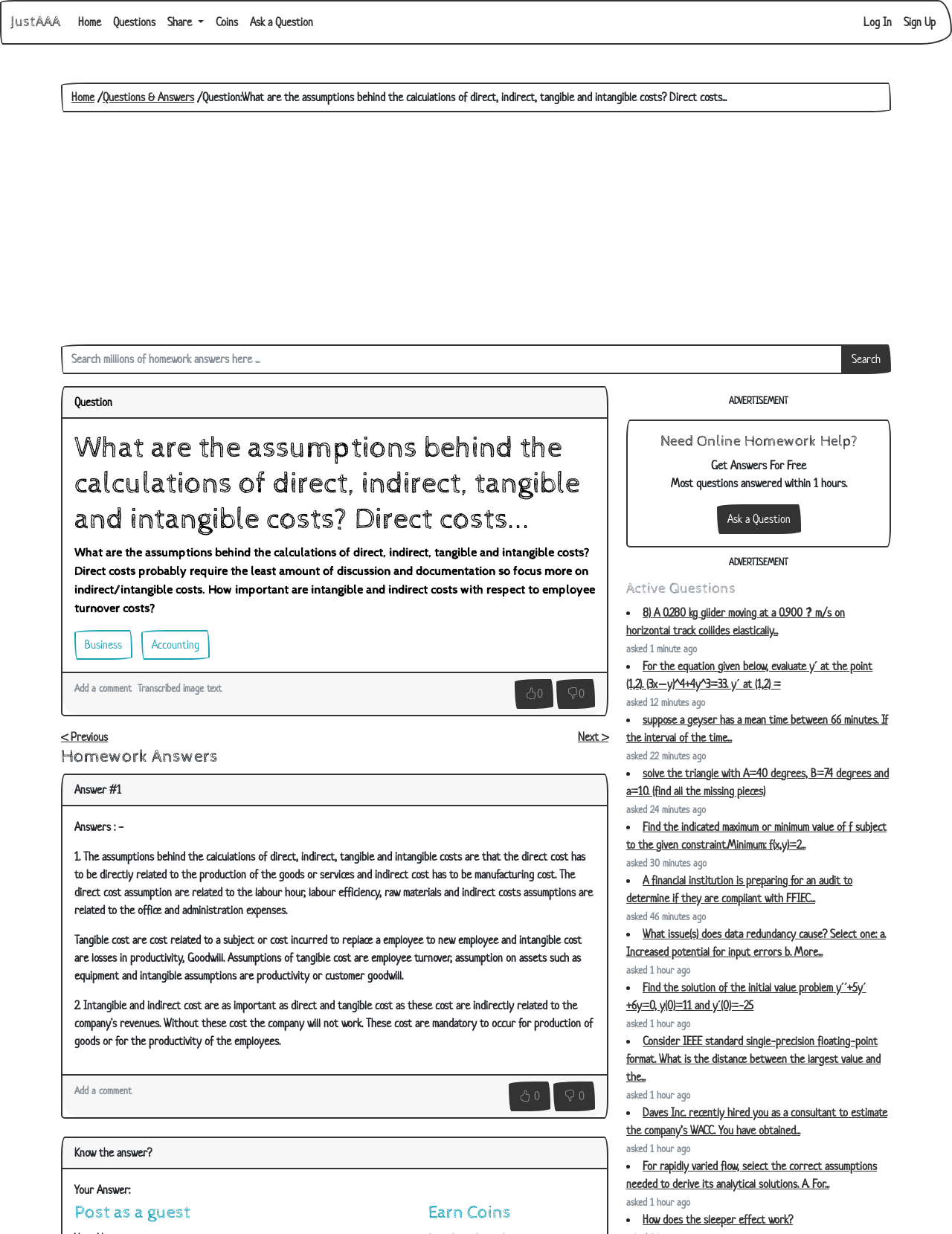What is the category of the question being asked?
Use the screenshot to answer the question with a single word or phrase.

Accounting